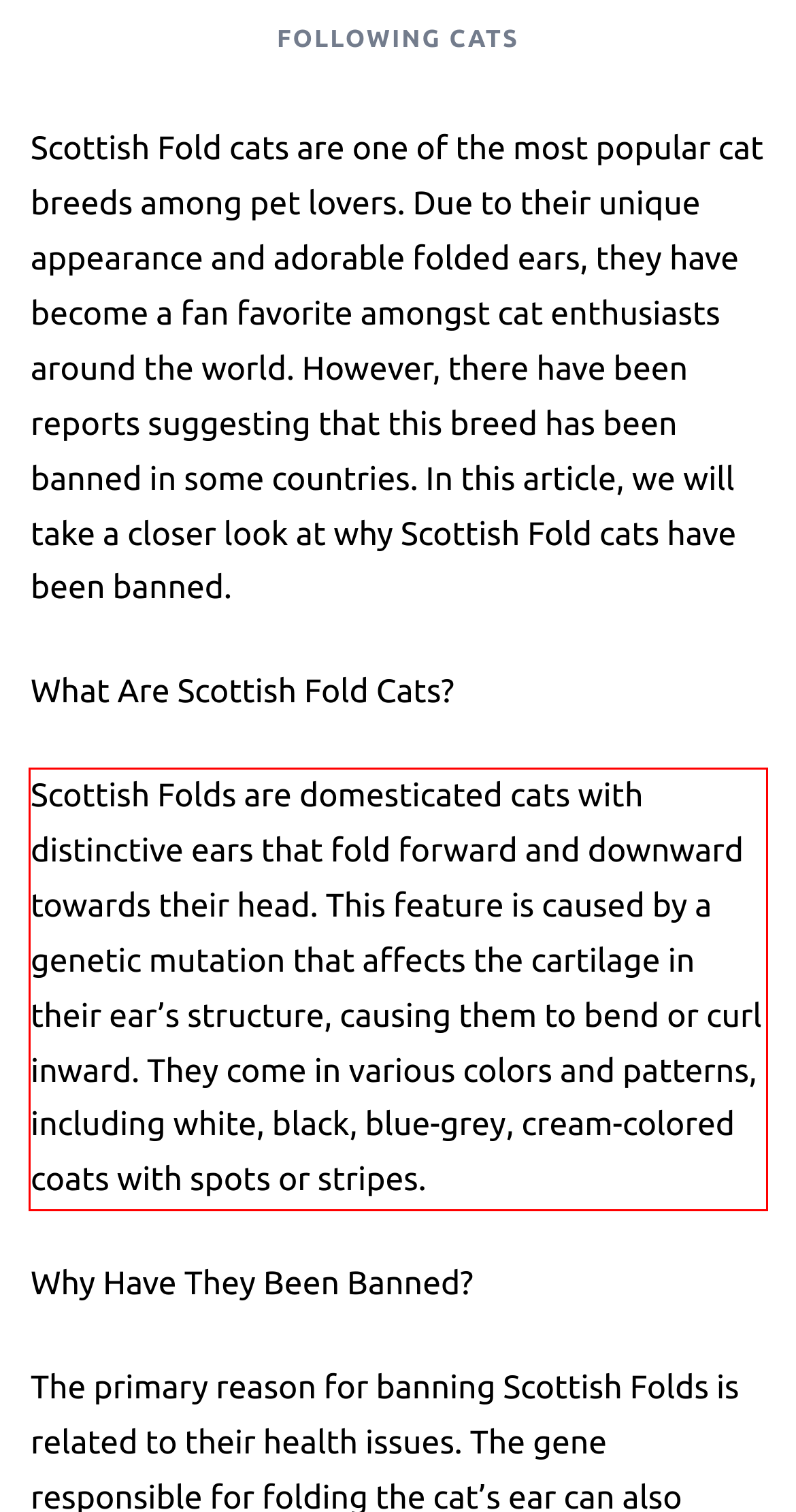Your task is to recognize and extract the text content from the UI element enclosed in the red bounding box on the webpage screenshot.

Scottish Folds are domesticated cats with distinctive ears that fold forward and downward towards their head. This feature is caused by a genetic mutation that affects the cartilage in their ear’s structure, causing them to bend or curl inward. They come in various colors and patterns, including white, black, blue-grey, cream-colored coats with spots or stripes.